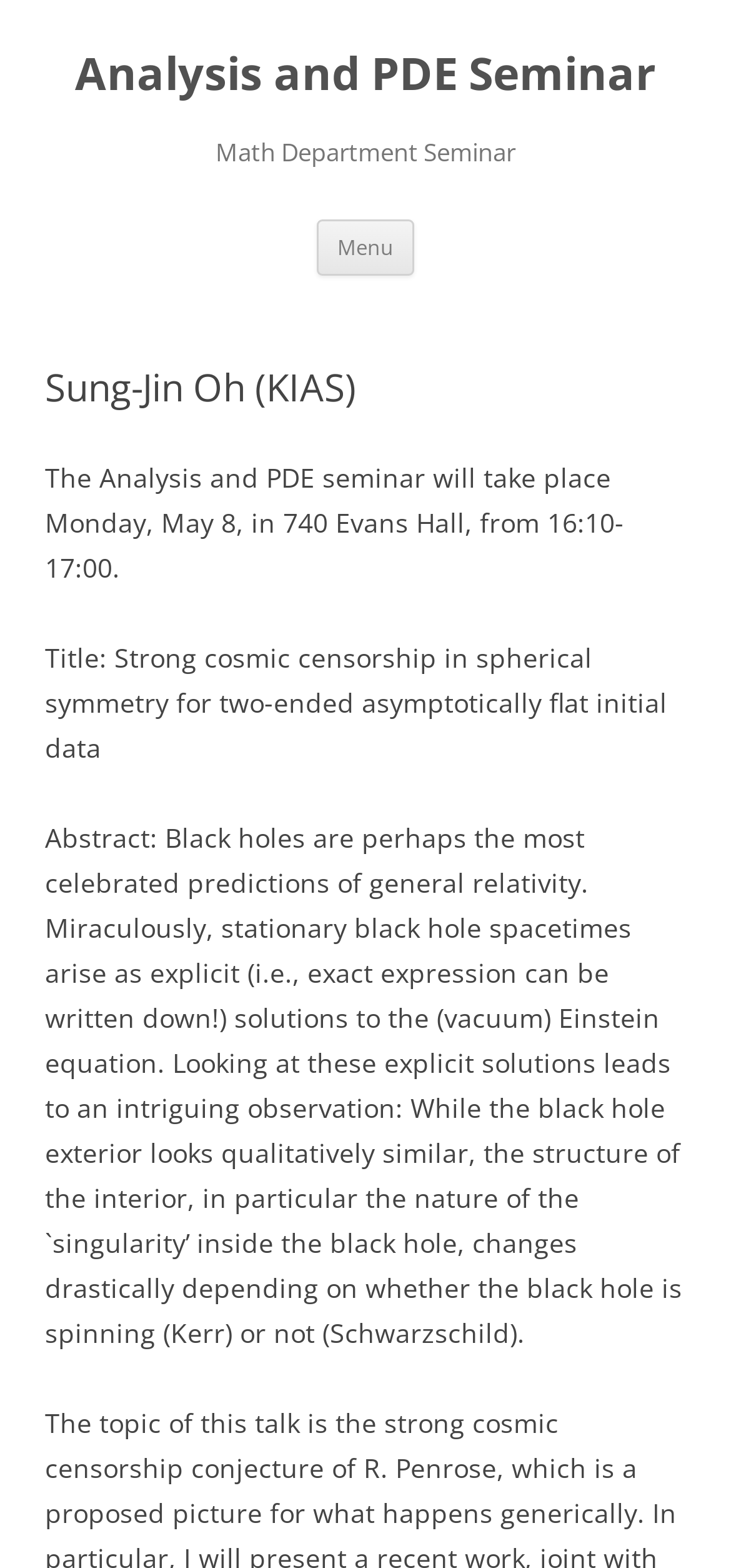What is the topic of the seminar?
Please interpret the details in the image and answer the question thoroughly.

Based on the webpage, the topic of the seminar is mentioned in the heading 'Analysis and PDE Seminar' and also in the link with the same text. This suggests that the seminar is focused on Analysis and PDE.